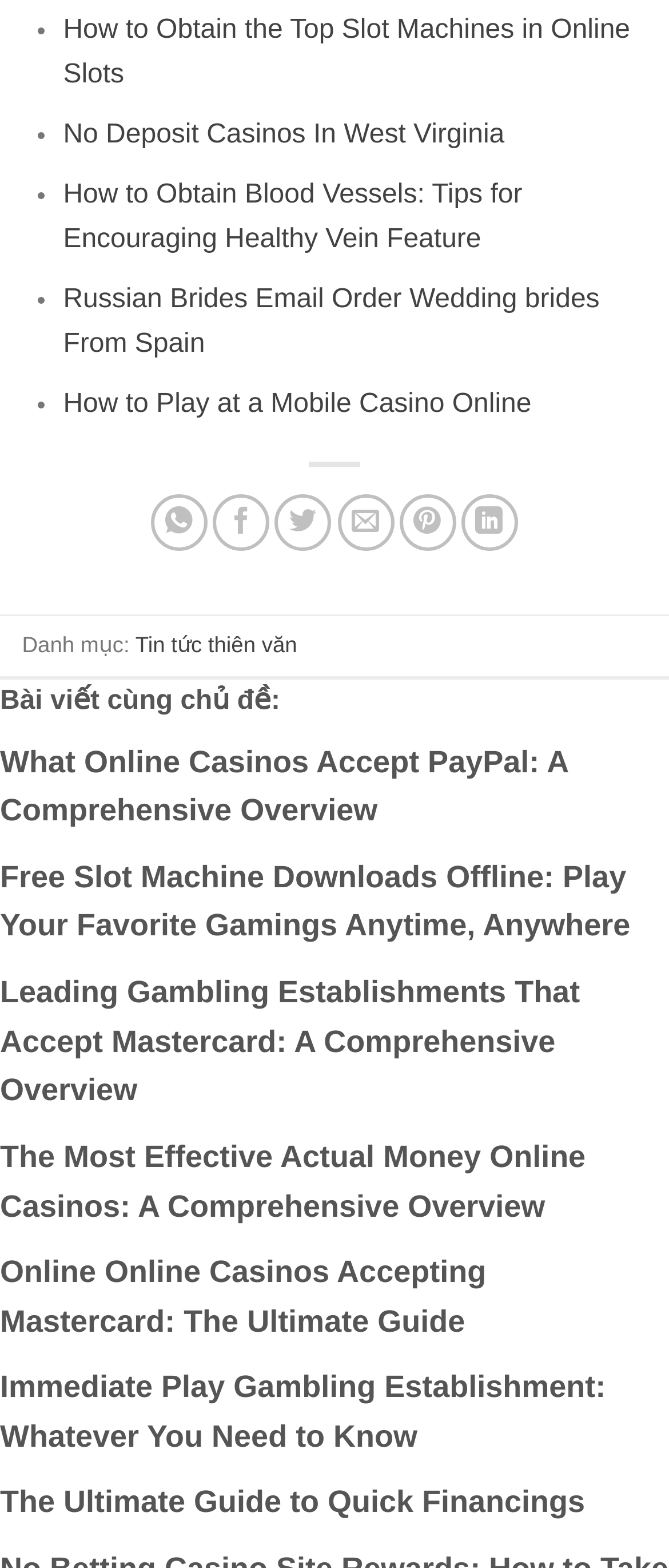Locate the bounding box coordinates of the segment that needs to be clicked to meet this instruction: "Click on the link to learn about obtaining the top slot machines in online slots".

[0.094, 0.01, 0.942, 0.057]